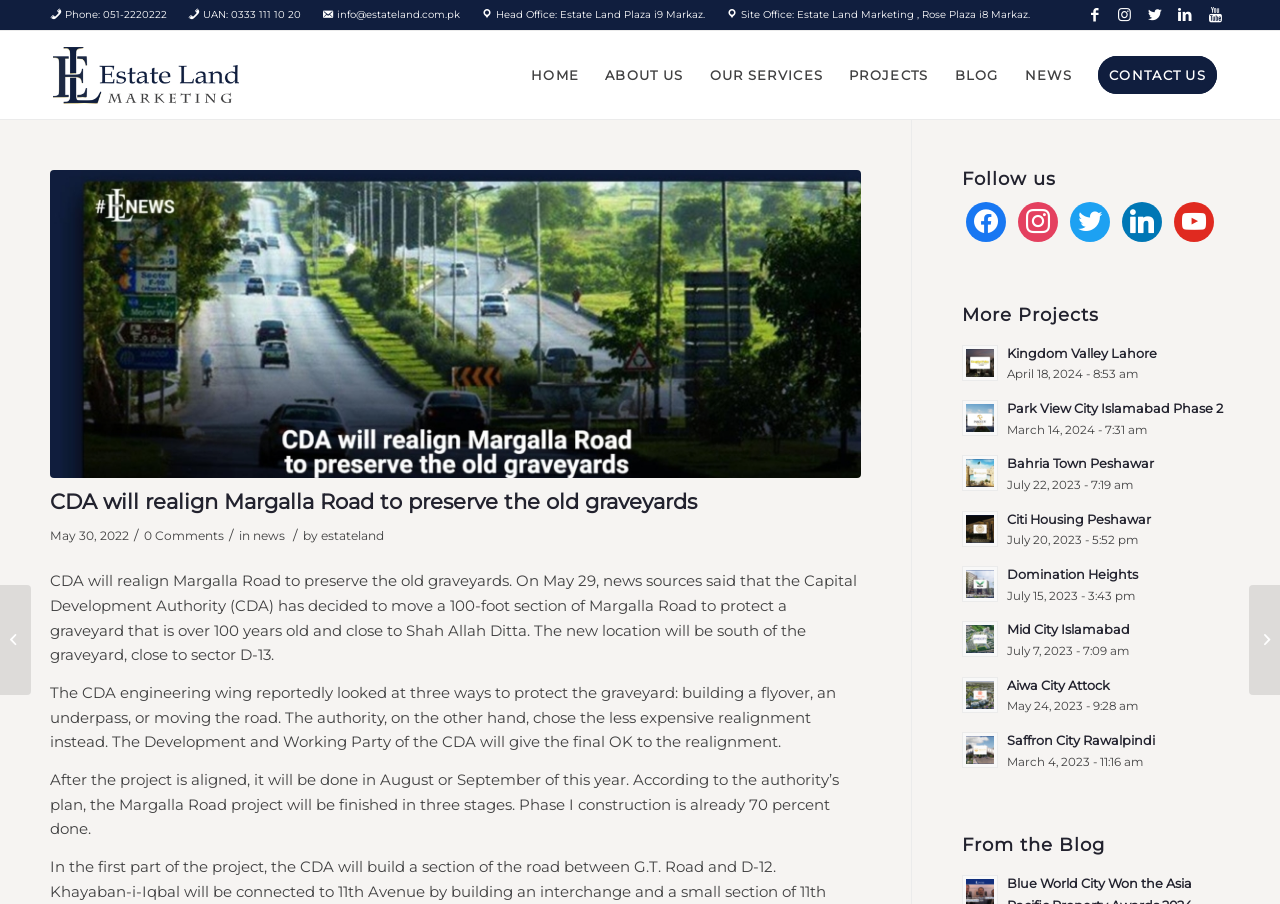Please locate the bounding box coordinates of the element that should be clicked to complete the given instruction: "Check the contact information".

[0.051, 0.009, 0.13, 0.023]